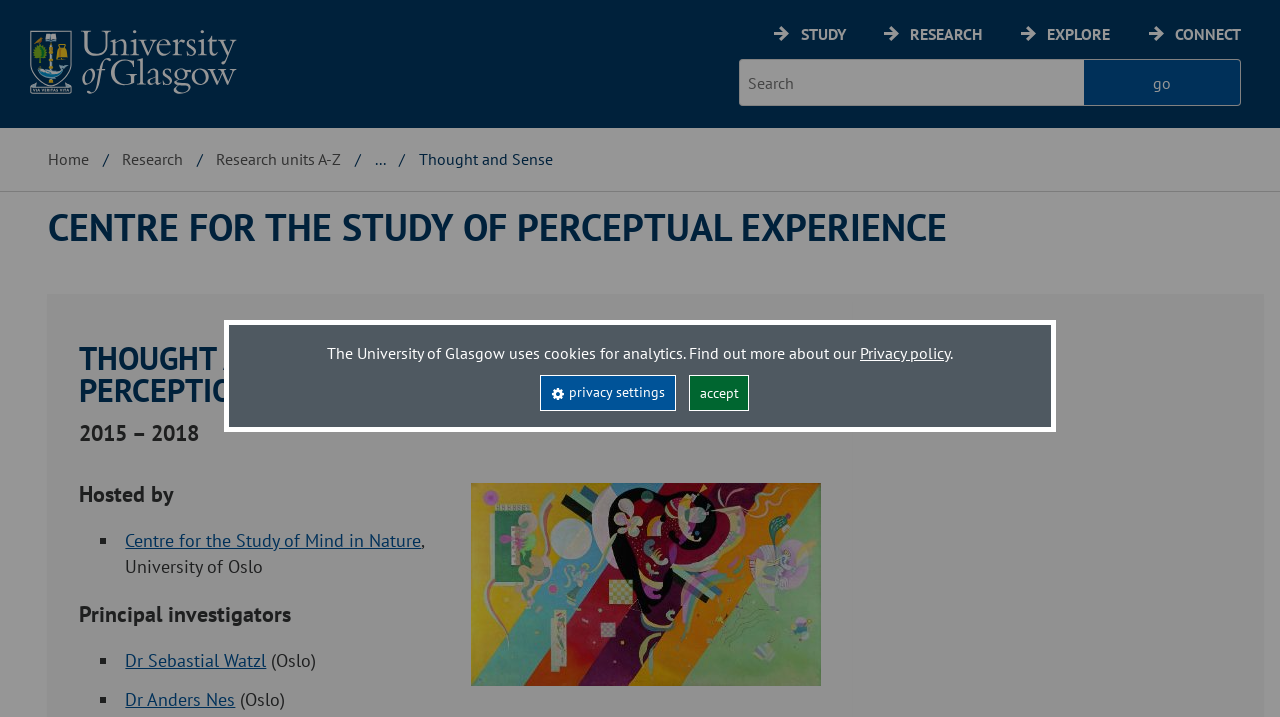Give the bounding box coordinates for this UI element: "privacy settings". The coordinates should be four float numbers between 0 and 1, arranged as [left, top, right, bottom].

[0.422, 0.522, 0.528, 0.573]